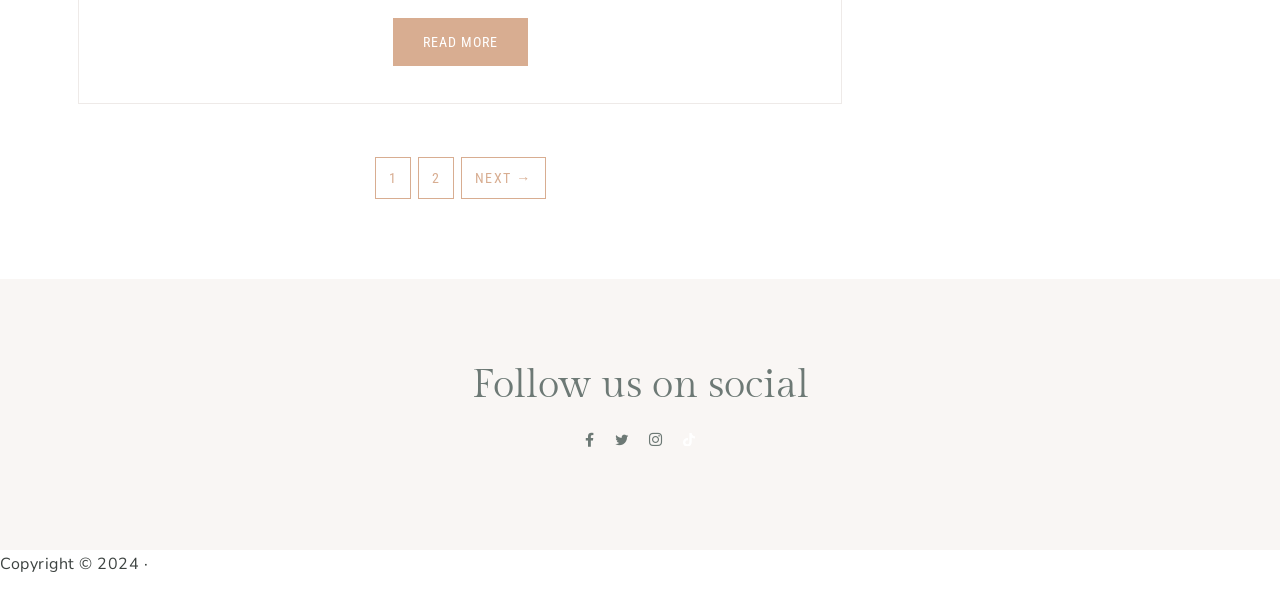For the element described, predict the bounding box coordinates as (top-left x, top-left y, bottom-right x, bottom-right y). All values should be between 0 and 1. Element description: Read More

[0.307, 0.03, 0.412, 0.11]